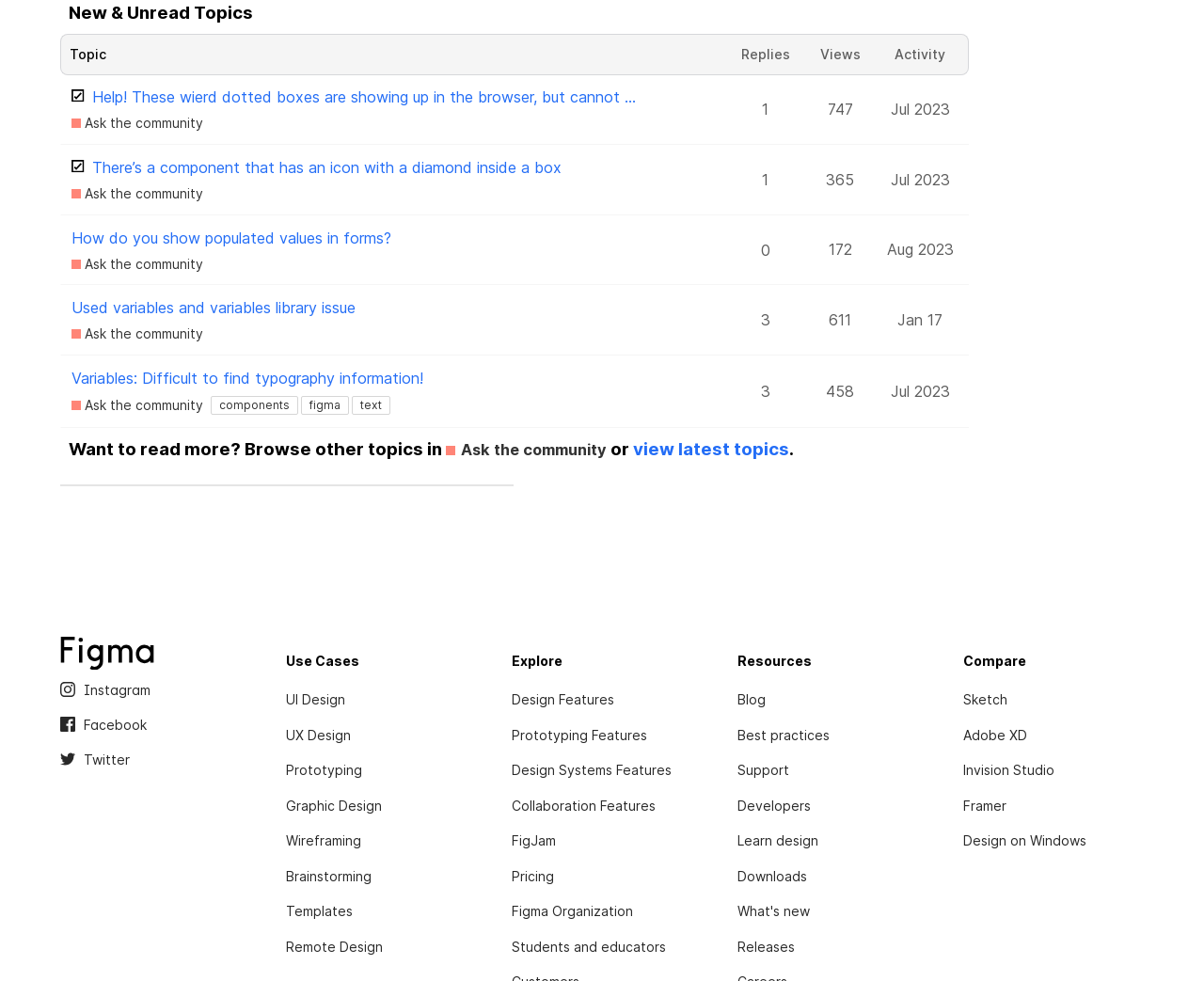Give a concise answer using only one word or phrase for this question:
What is the date of the fourth topic?

Aug 2023